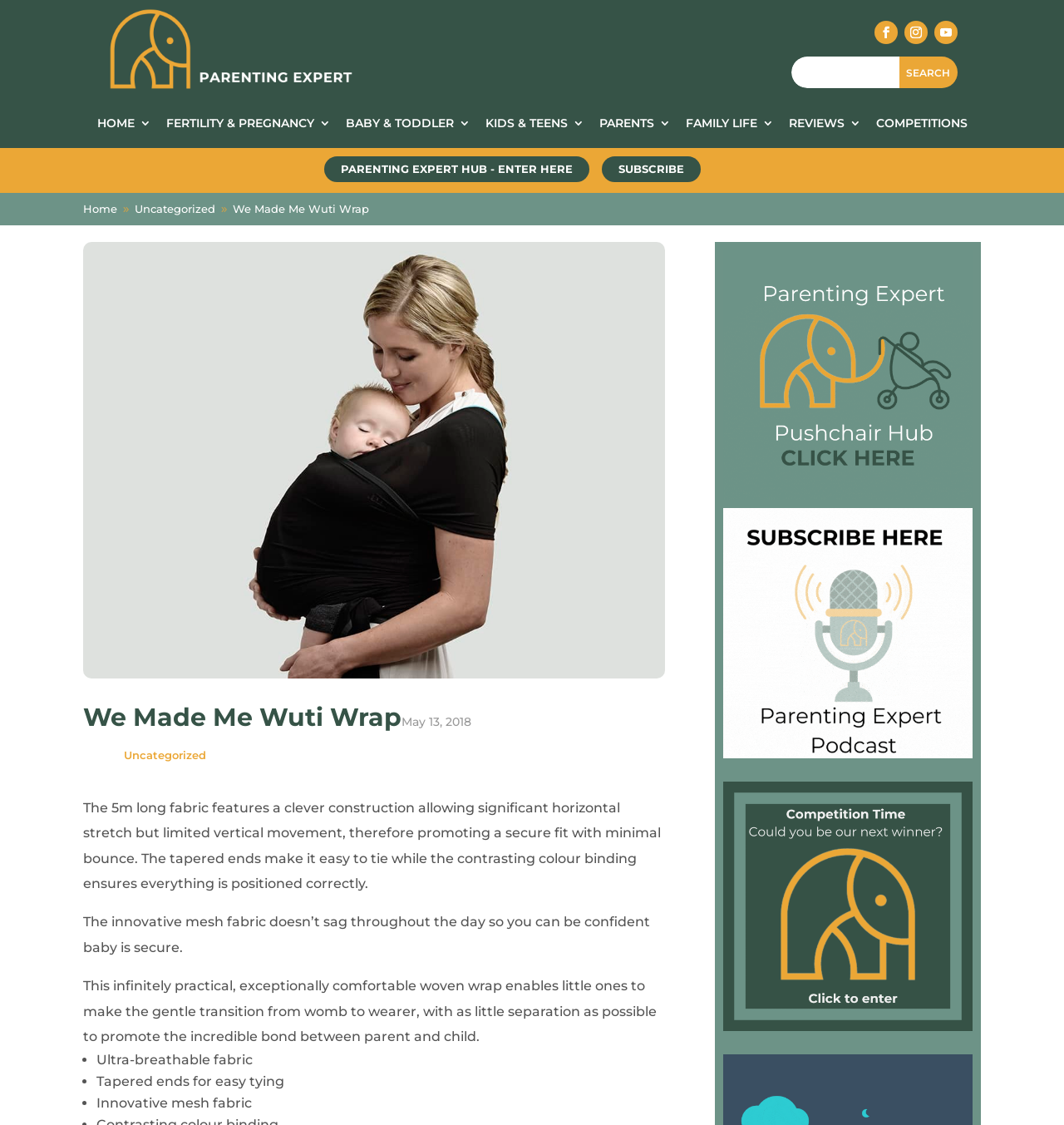Determine the bounding box of the UI element mentioned here: "FAMILY LIFE". The coordinates must be in the format [left, top, right, bottom] with values ranging from 0 to 1.

[0.644, 0.104, 0.727, 0.12]